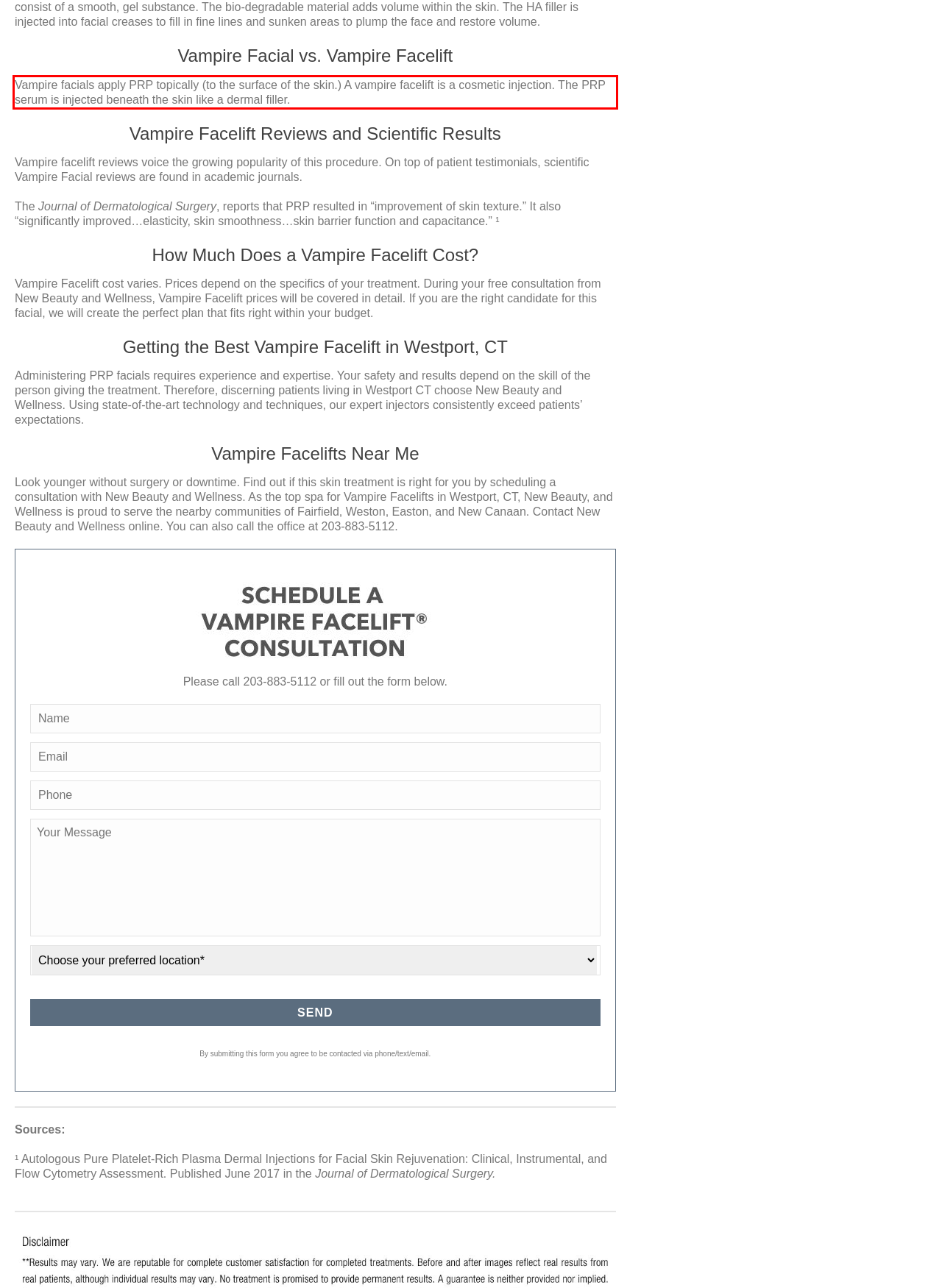You are provided with a screenshot of a webpage featuring a red rectangle bounding box. Extract the text content within this red bounding box using OCR.

Vampire facials apply PRP topically (to the surface of the skin.) A vampire facelift is a cosmetic injection. The PRP serum is injected beneath the skin like a dermal filler.